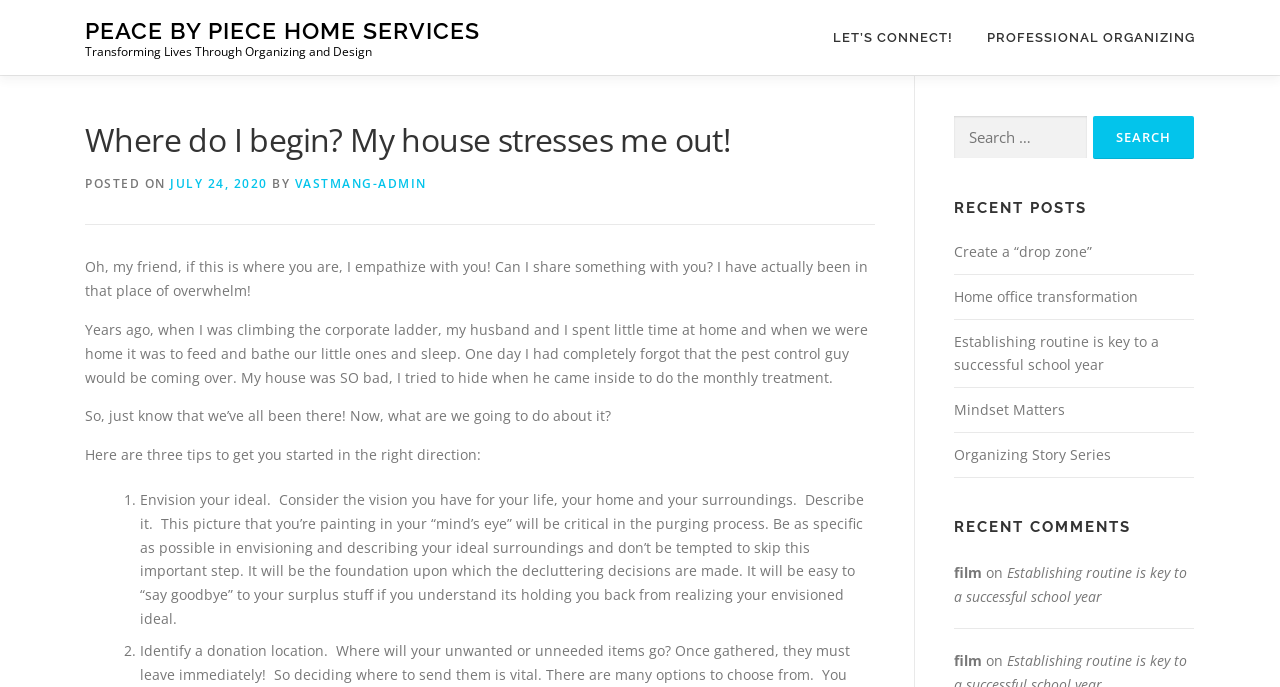Can you give a comprehensive explanation to the question given the content of the image?
What is the purpose of envisioning an ideal surroundings?

According to the webpage, envisioning an ideal surroundings is important because it will be the foundation upon which the decluttering decisions are made, making it easy to 'say goodbye' to surplus stuff.